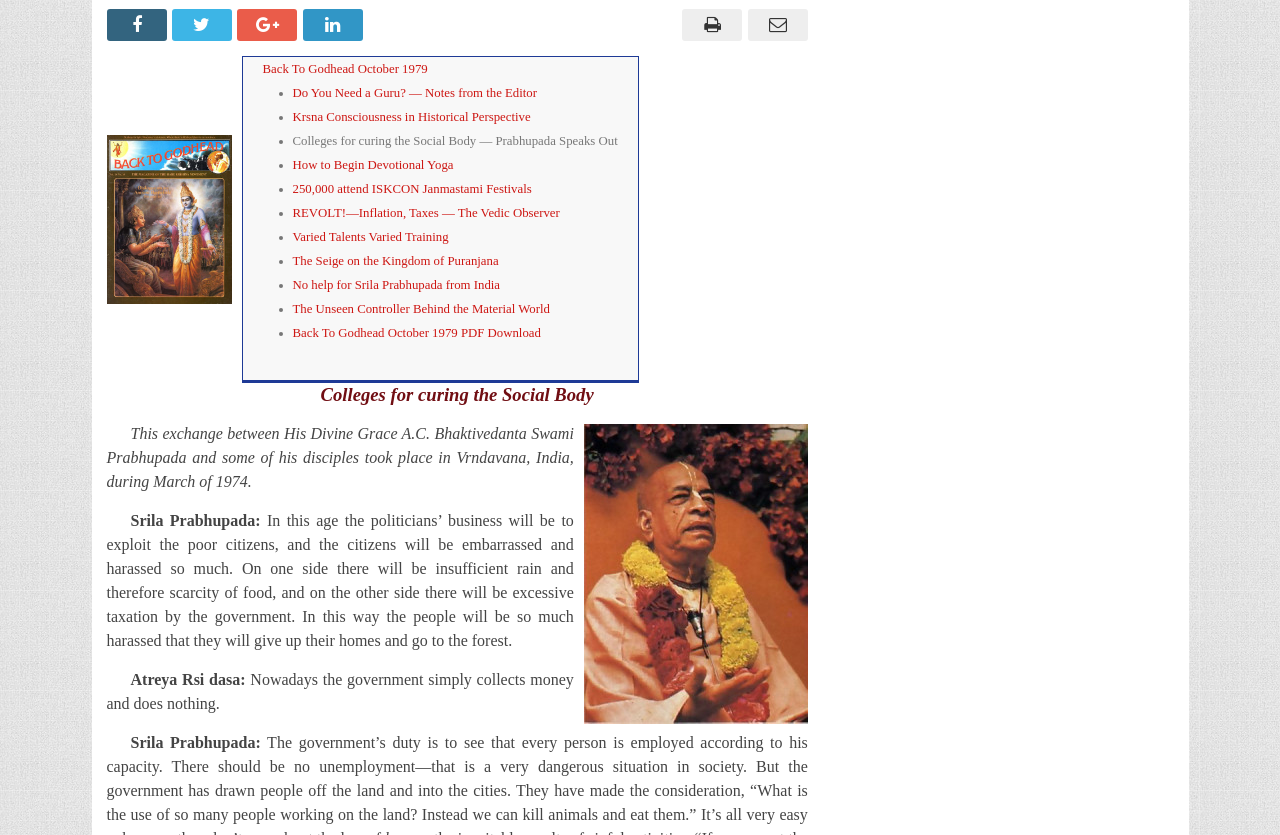Provide the bounding box coordinates for the UI element described in this sentence: "Varied Talents Varied Training". The coordinates should be four float values between 0 and 1, i.e., [left, top, right, bottom].

[0.229, 0.276, 0.35, 0.292]